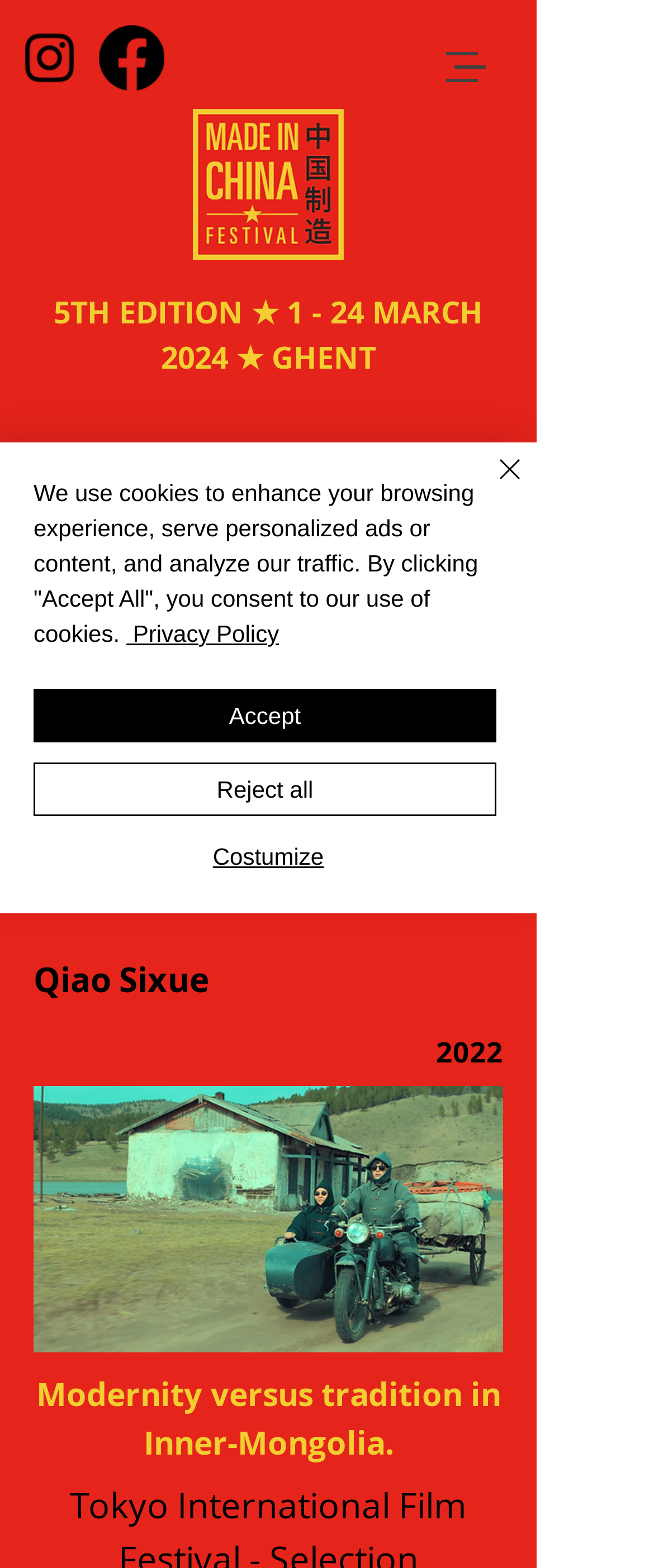Using the image as a reference, answer the following question in as much detail as possible:
What is the location of the festival?

The heading element '5TH EDITION ★ 1 - 24 MARCH 2024 ★ GHENT' suggests that the festival is taking place in GHENT, which is likely a city or location.